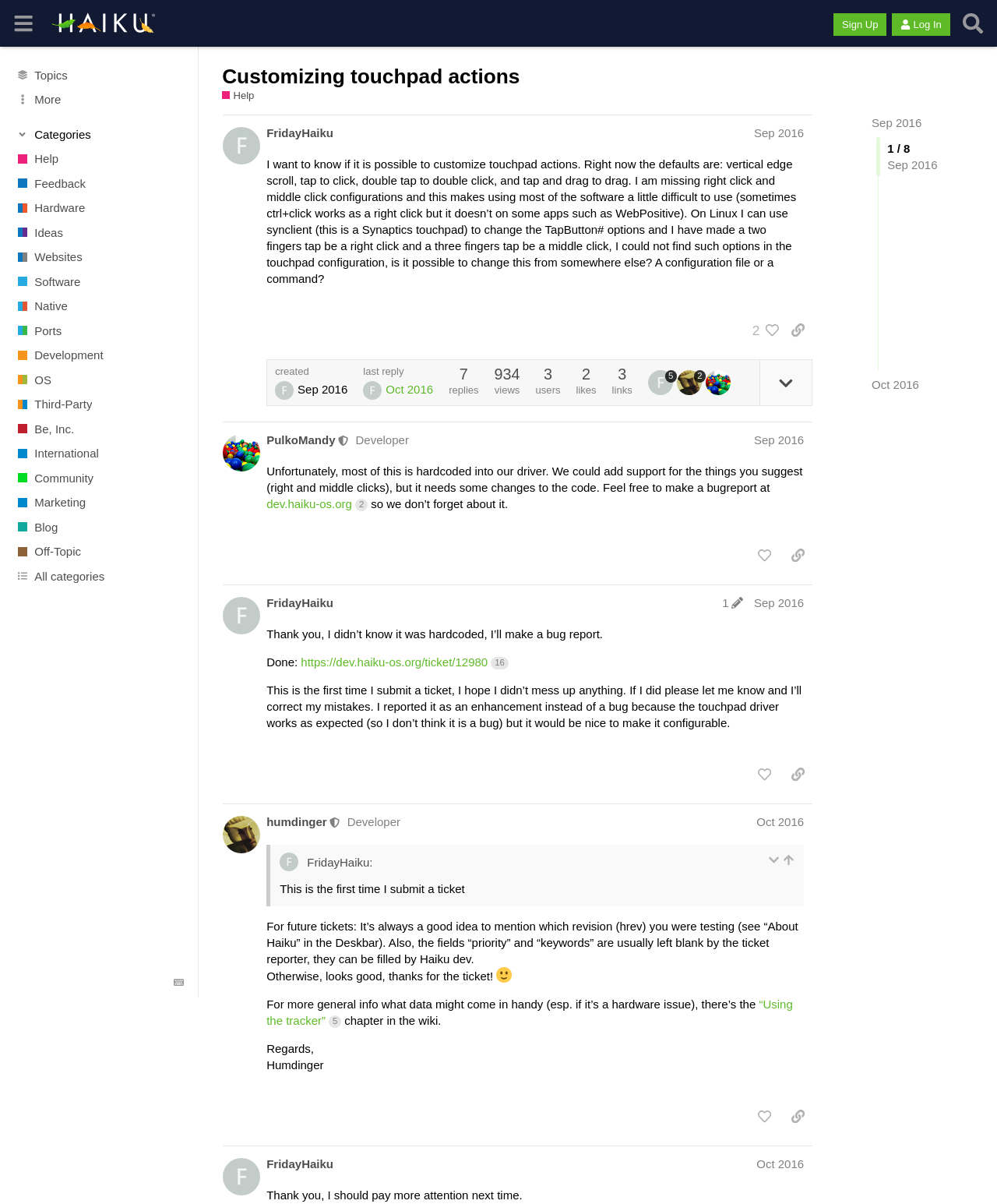Identify the bounding box coordinates of the area you need to click to perform the following instruction: "View the 'Help' page".

[0.0, 0.122, 0.199, 0.142]